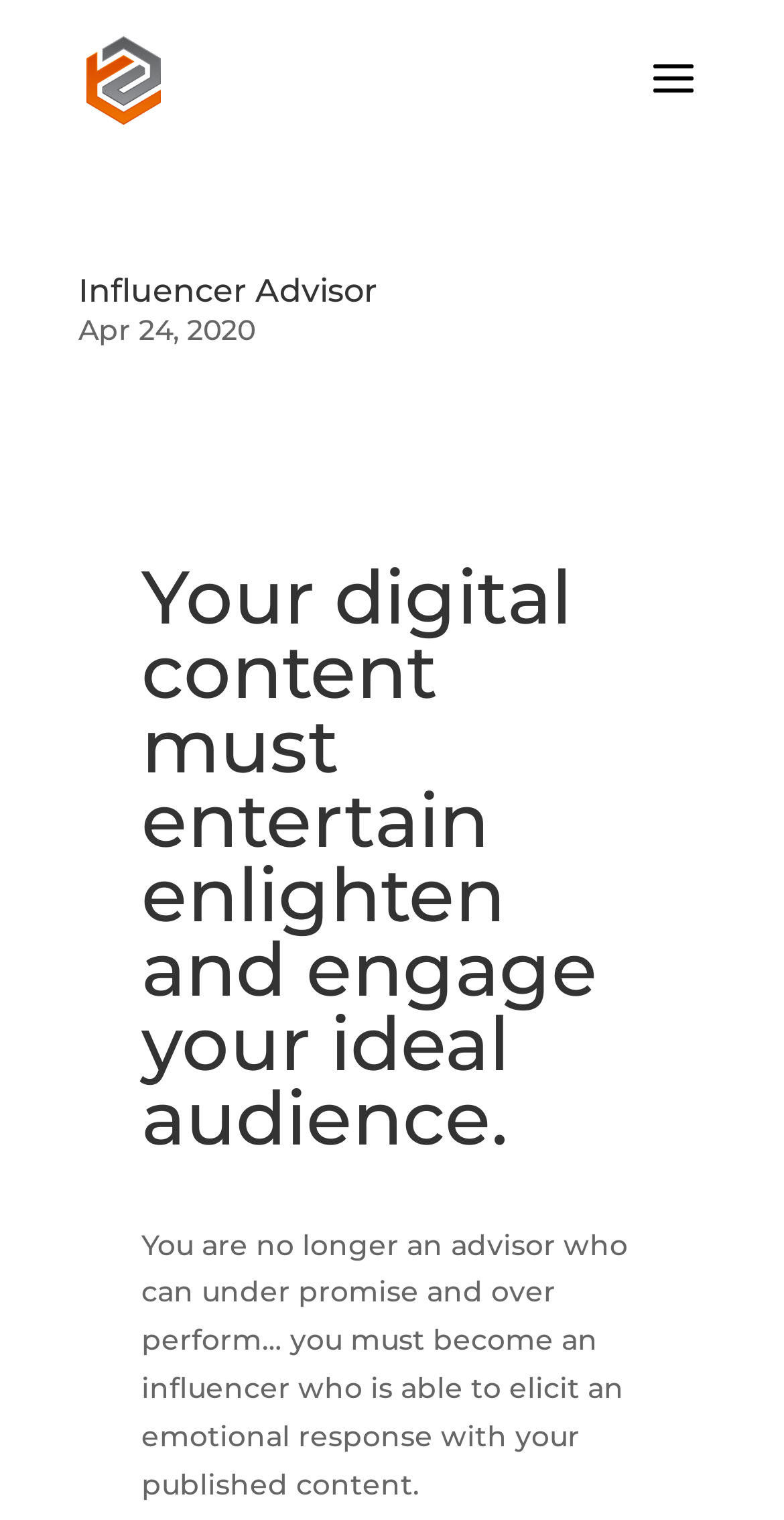Find the bounding box of the UI element described as follows: "alt="The Advisor Brand"".

[0.11, 0.039, 0.206, 0.063]